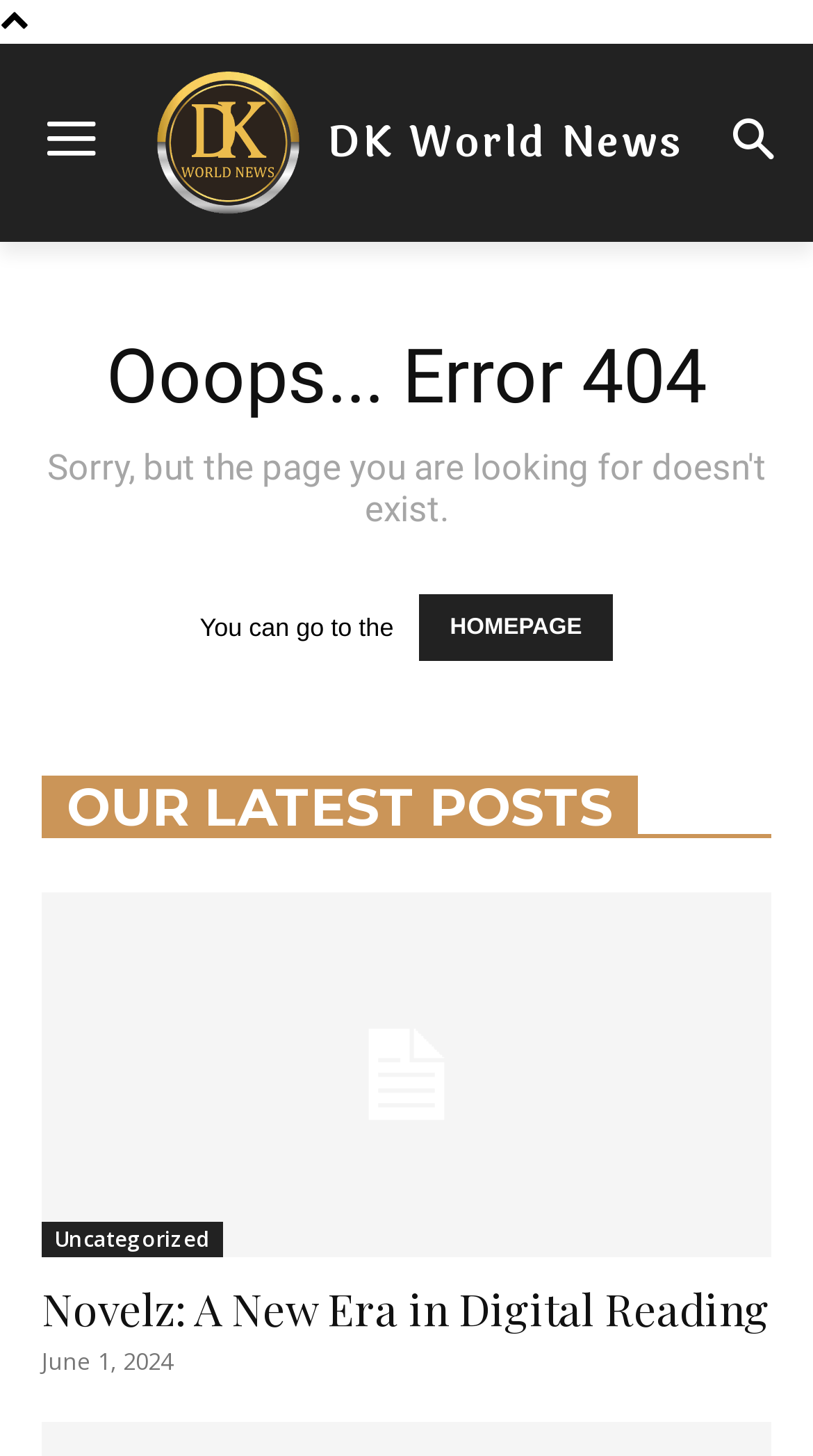Determine the bounding box coordinates of the UI element described by: "DK World News".

[0.231, 0.03, 0.769, 0.166]